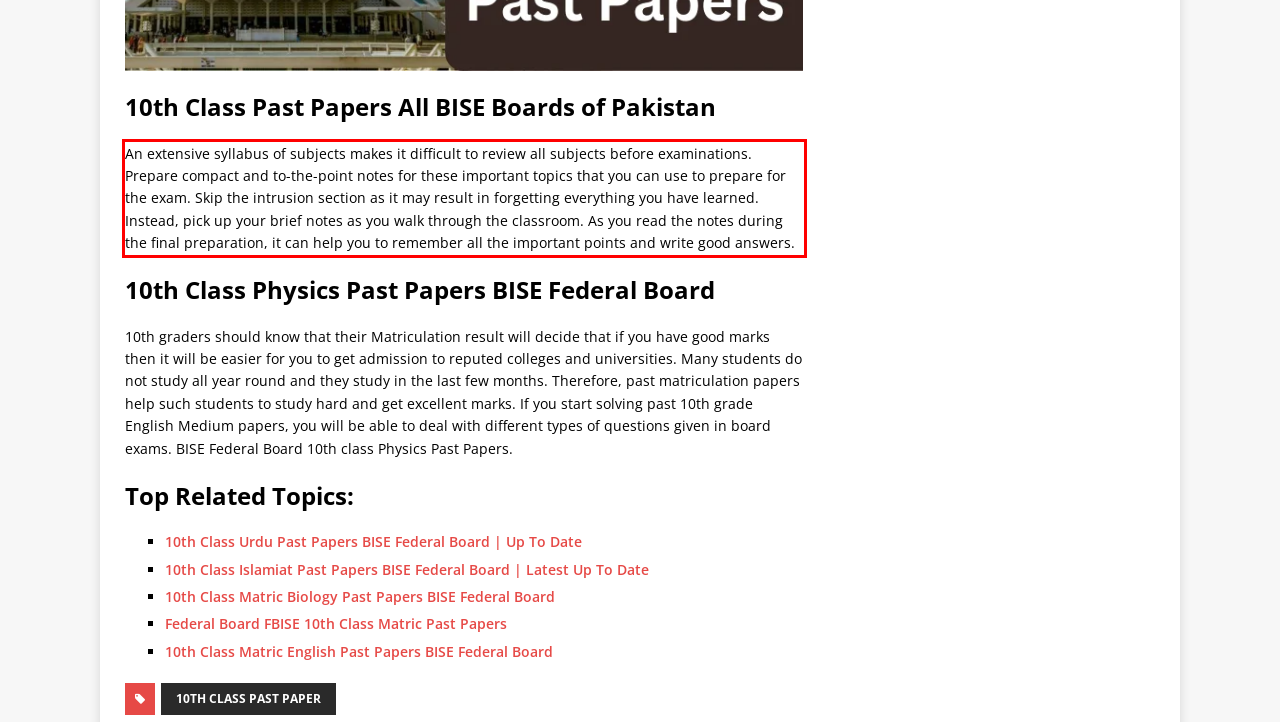Please look at the screenshot provided and find the red bounding box. Extract the text content contained within this bounding box.

An extensive syllabus of subjects makes it difficult to review all subjects before examinations. Prepare compact and to-the-point notes for these important topics that you can use to prepare for the exam. Skip the intrusion section as it may result in forgetting everything you have learned. Instead, pick up your brief notes as you walk through the classroom. As you read the notes during the final preparation, it can help you to remember all the important points and write good answers.